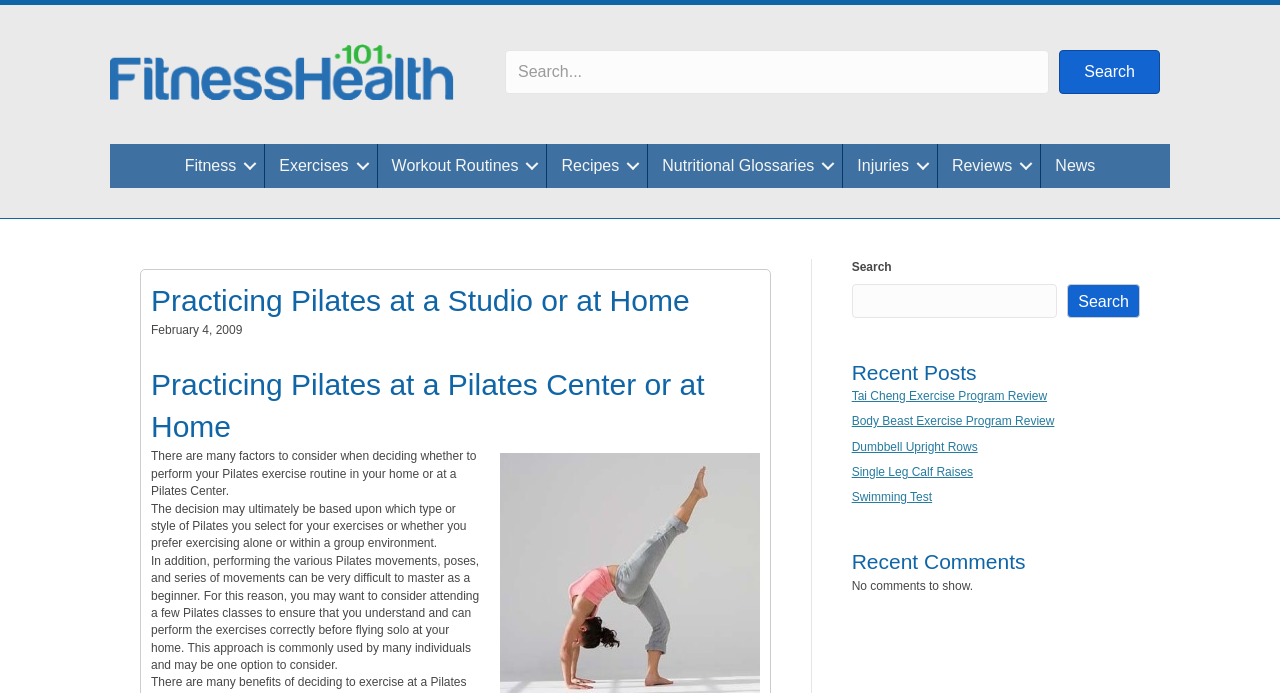Find the bounding box coordinates of the element I should click to carry out the following instruction: "Click on Fitness link".

[0.133, 0.208, 0.206, 0.271]